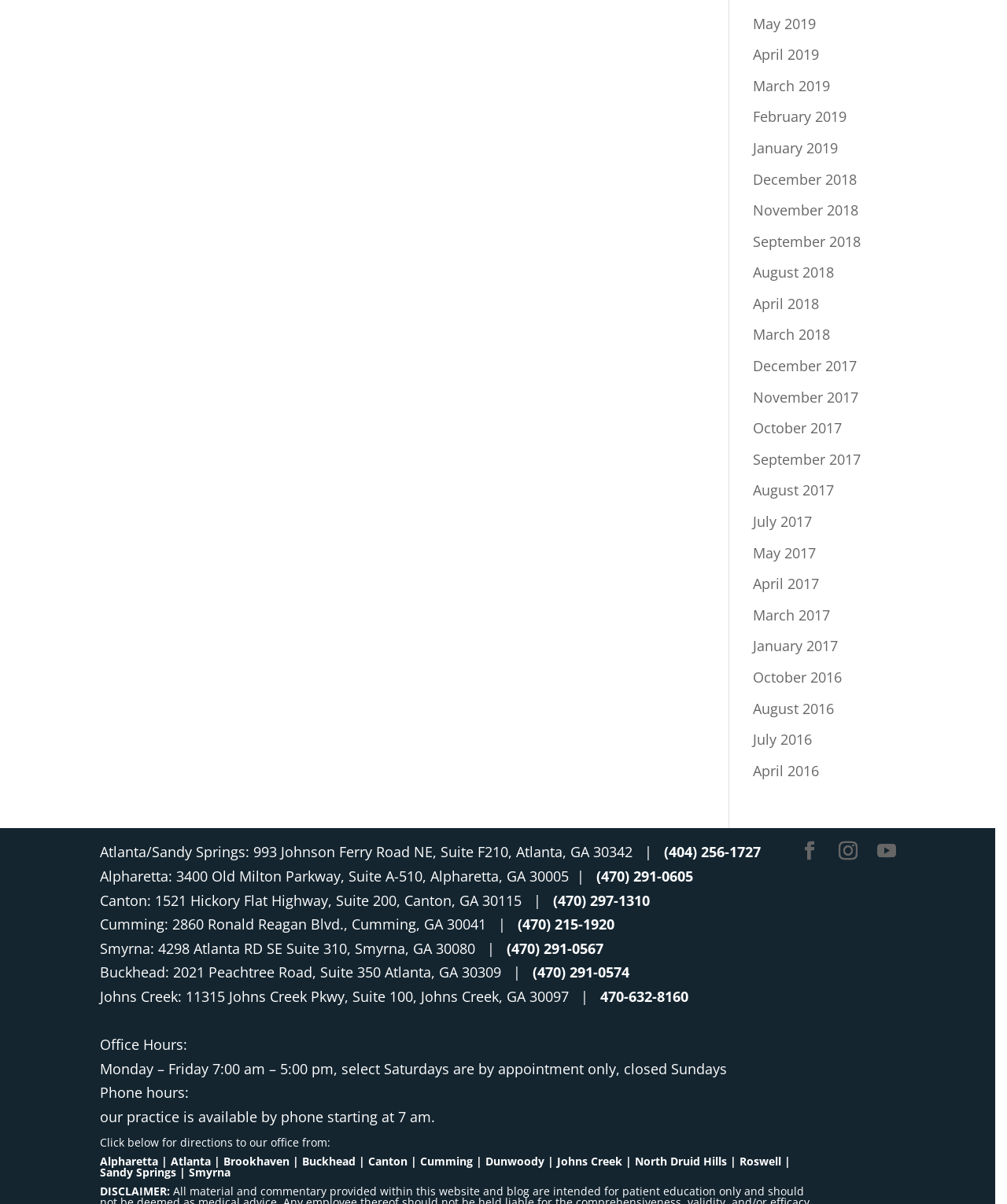Please locate the bounding box coordinates for the element that should be clicked to achieve the following instruction: "Click May 2019". Ensure the coordinates are given as four float numbers between 0 and 1, i.e., [left, top, right, bottom].

[0.748, 0.011, 0.81, 0.027]